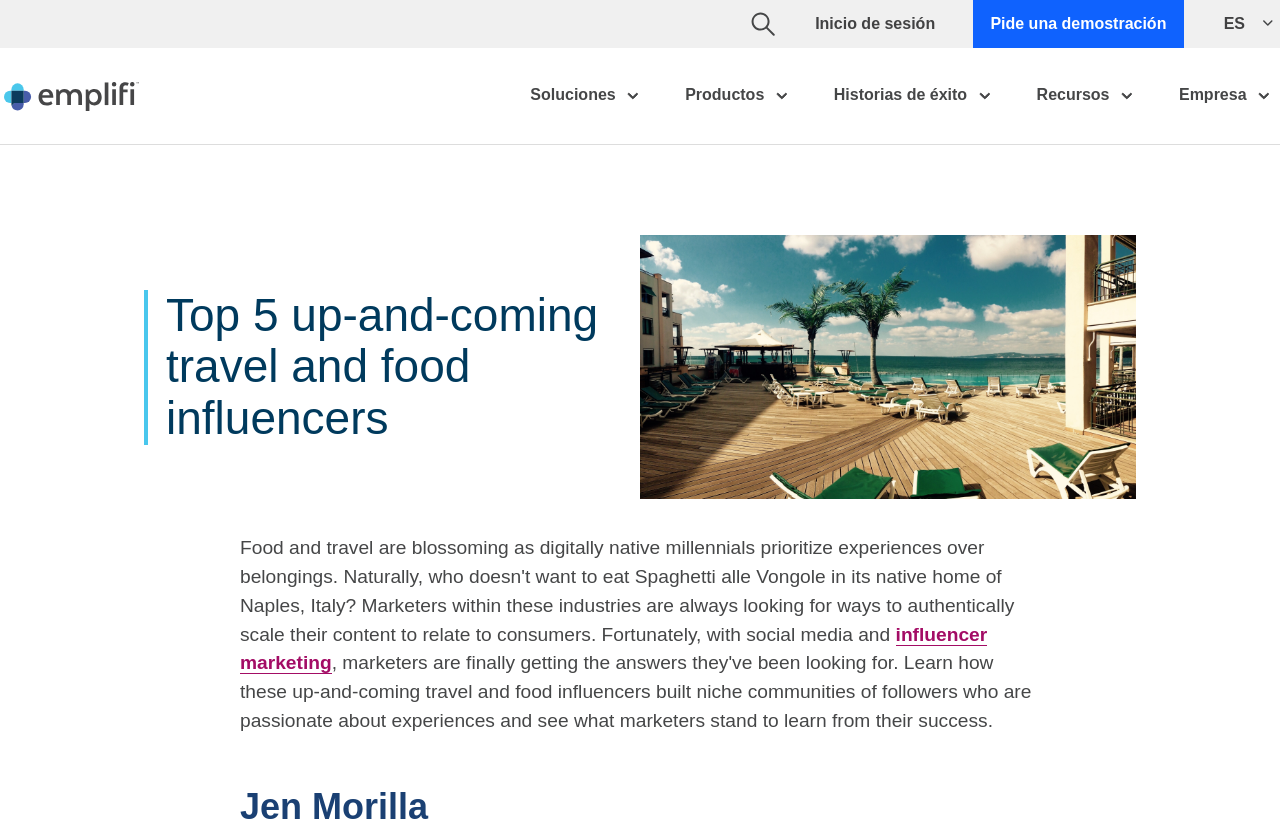Find the bounding box coordinates for the element that must be clicked to complete the instruction: "Switch to ES language". The coordinates should be four float numbers between 0 and 1, indicated as [left, top, right, bottom].

[0.956, 0.014, 1.0, 0.044]